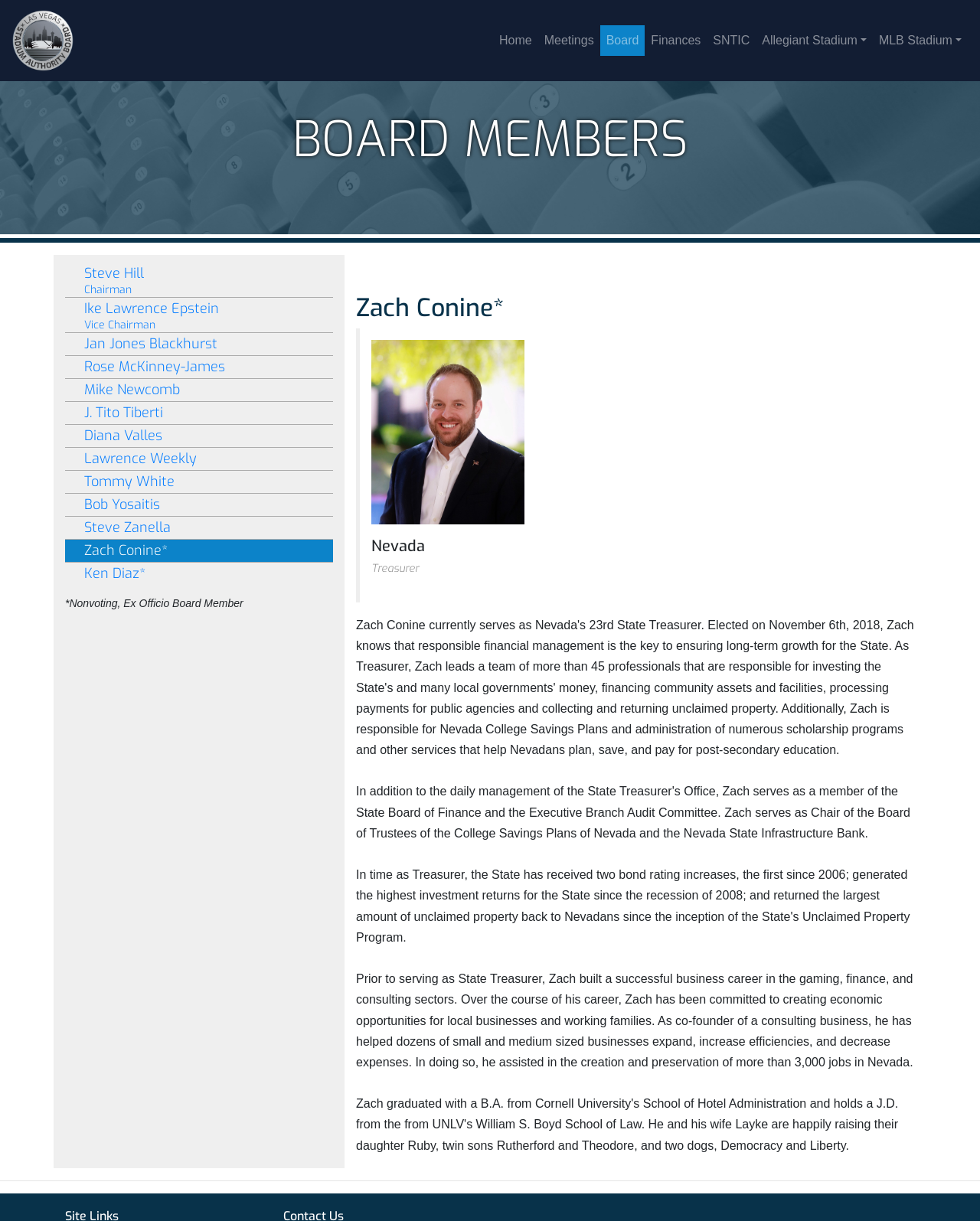Extract the bounding box of the UI element described as: "Finances".

[0.658, 0.021, 0.721, 0.046]